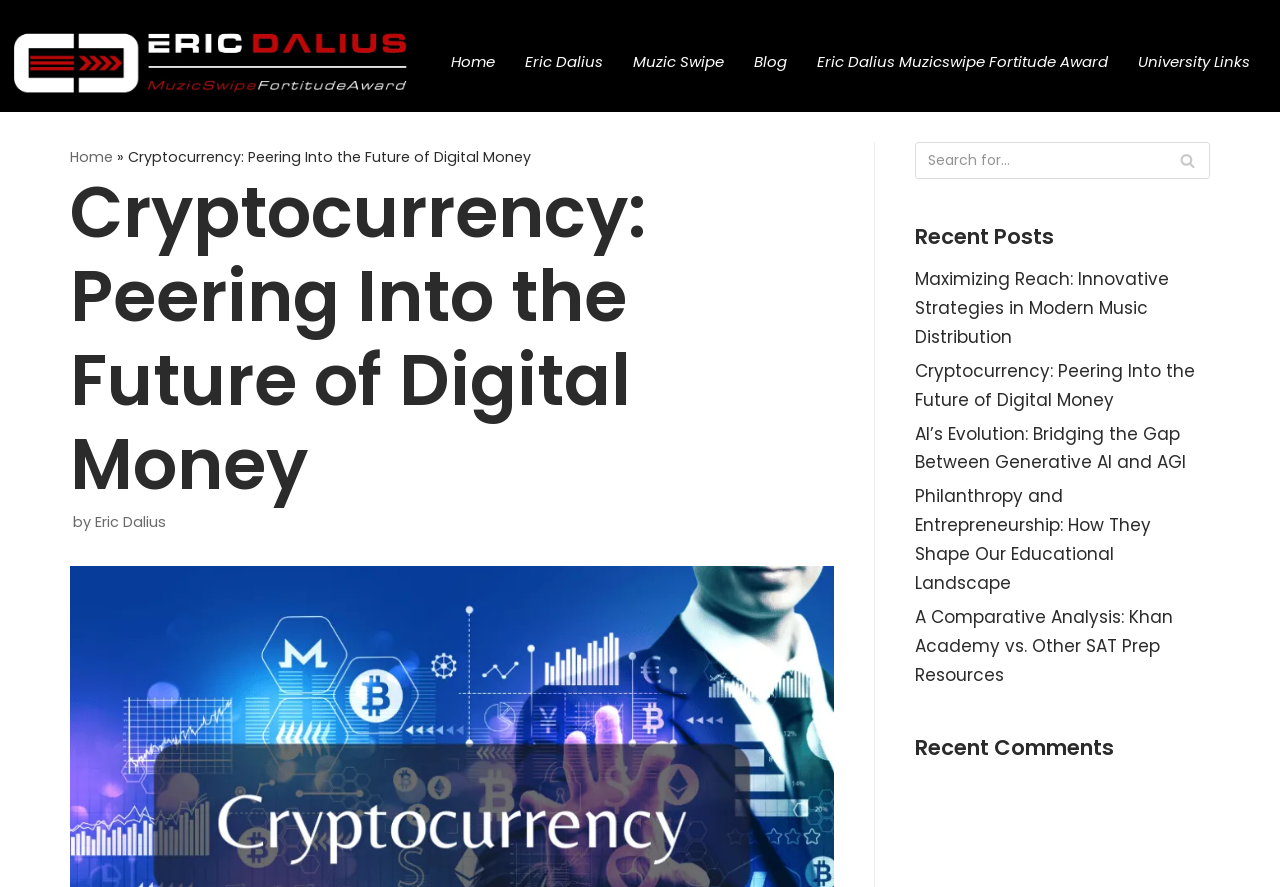Give a short answer using one word or phrase for the question:
Is there a search function?

Yes